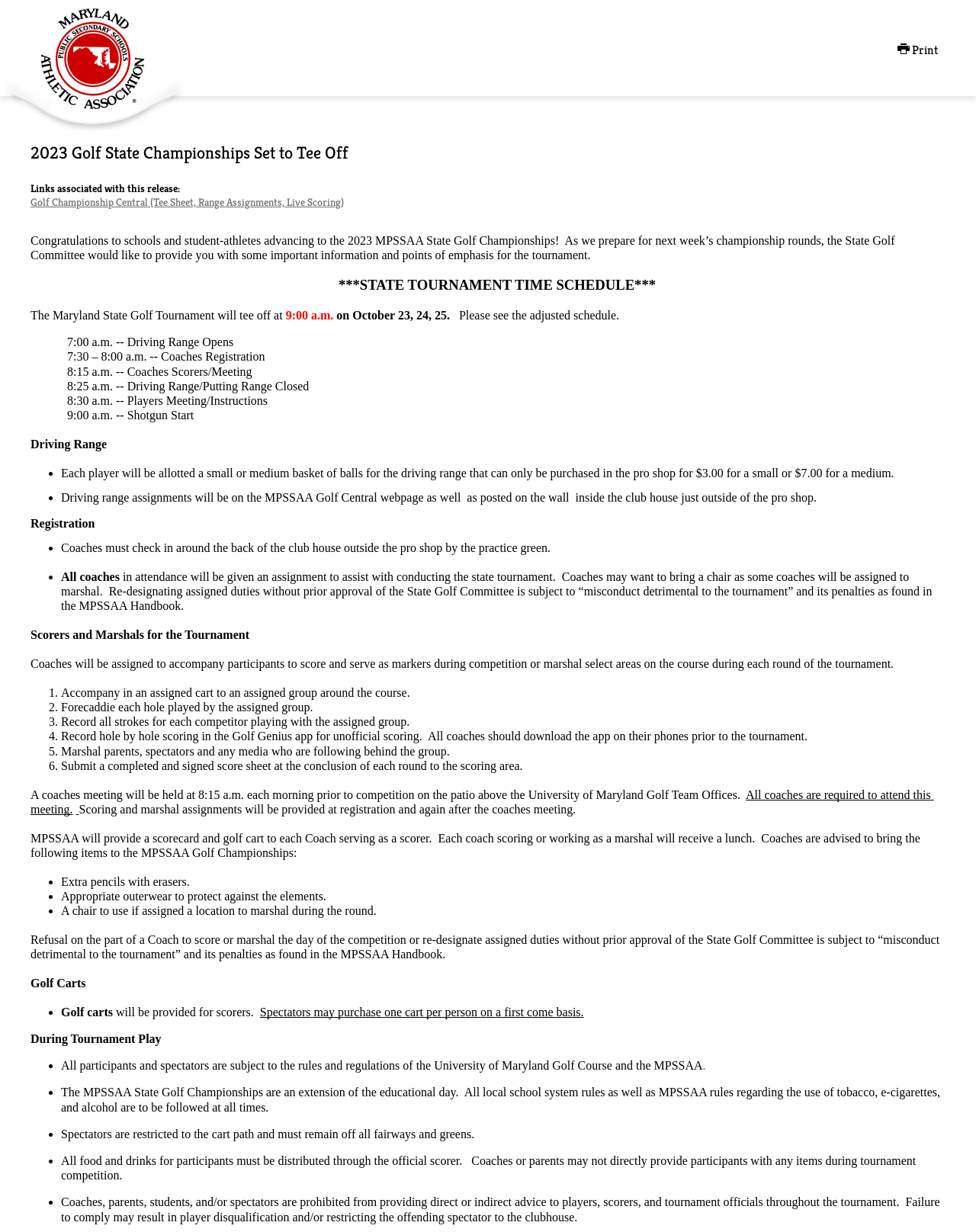What is the date of the Maryland State Golf Tournament?
Answer the question with detailed information derived from the image.

The date of the Maryland State Golf Tournament can be found in the section '***STATE TOURNAMENT TIME SCHEDULE***' where it is mentioned that the tournament will tee off at 9:00 a.m. on October 23, 24, 25.